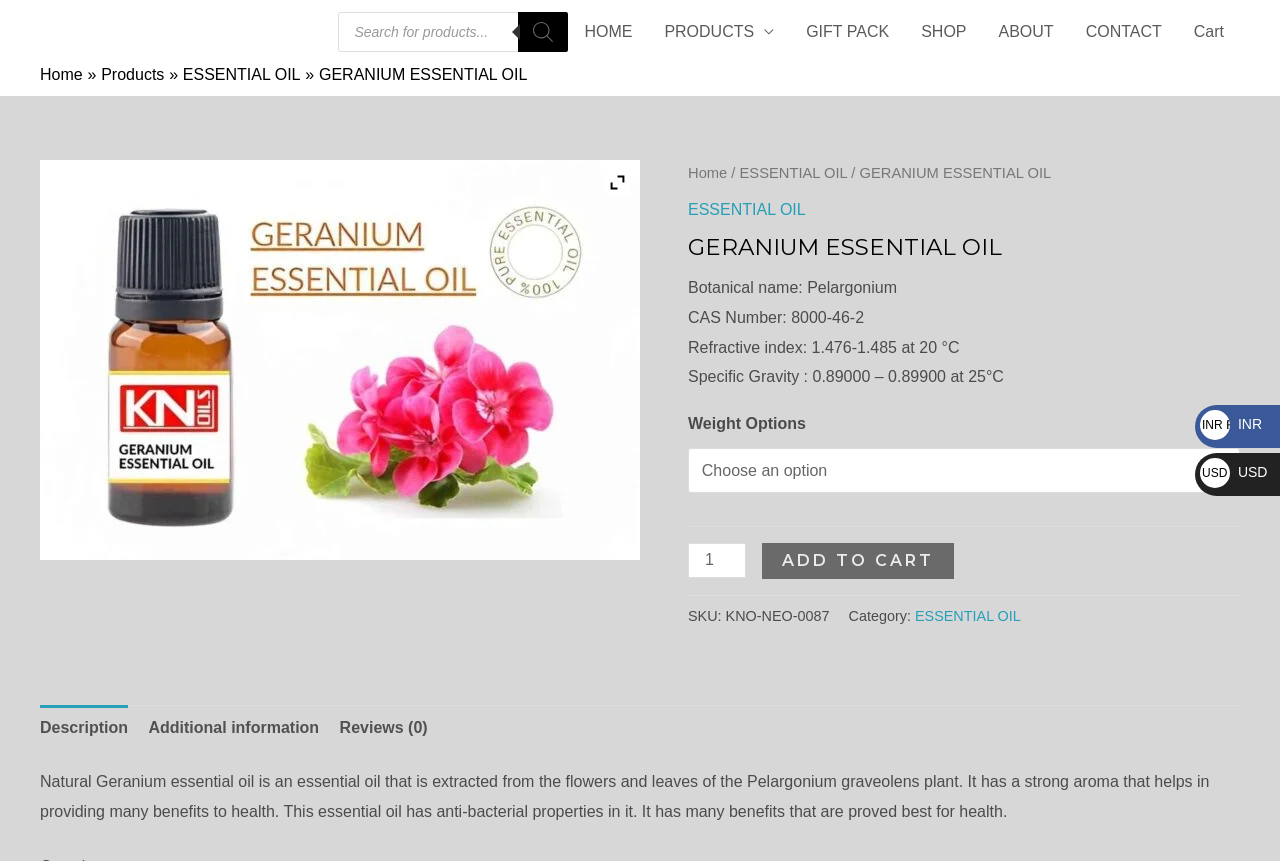Please locate the bounding box coordinates for the element that should be clicked to achieve the following instruction: "View product description". Ensure the coordinates are given as four float numbers between 0 and 1, i.e., [left, top, right, bottom].

[0.031, 0.819, 0.1, 0.872]